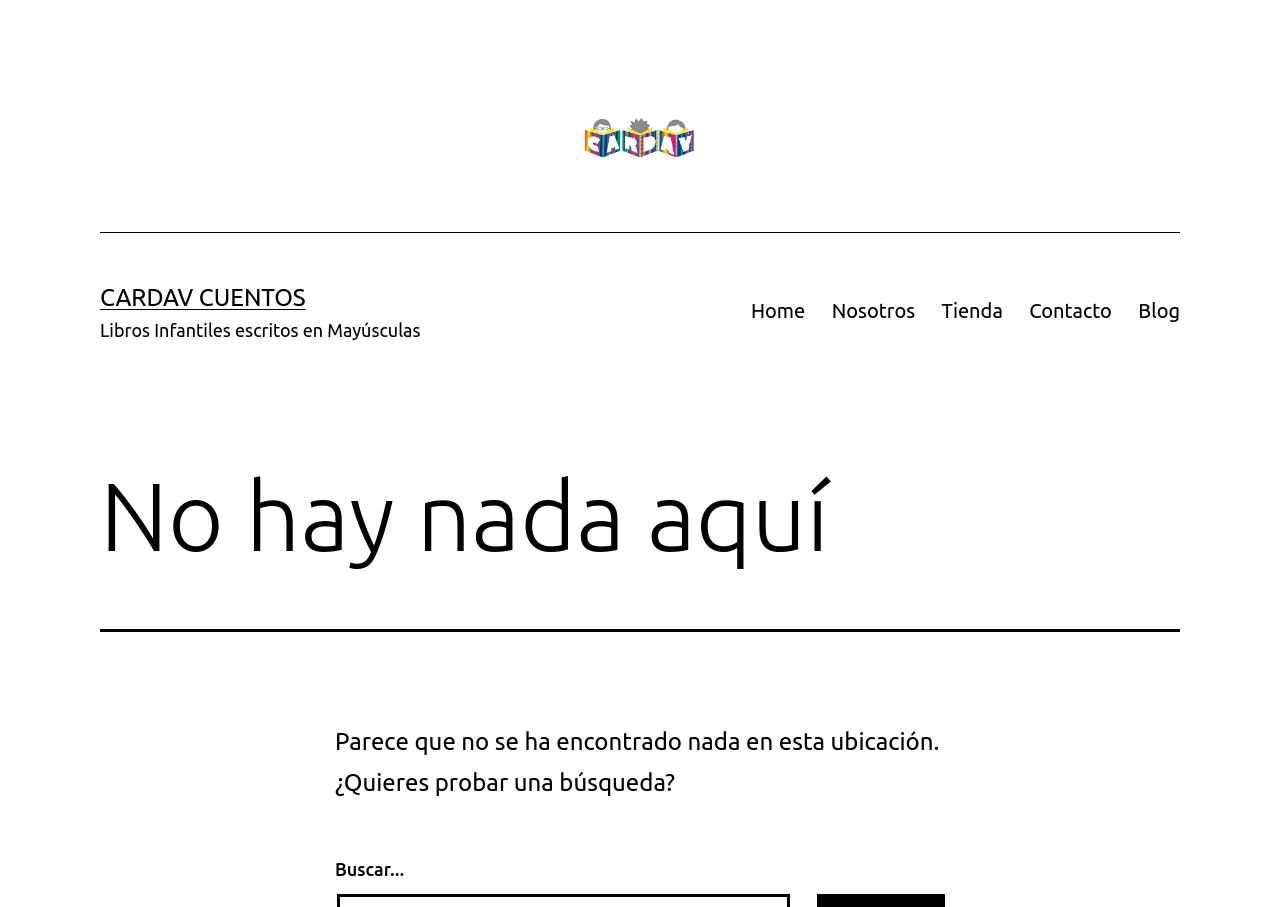How many main menu items are available?
Kindly offer a comprehensive and detailed response to the question.

The main menu items can be found in the navigation section, which contains links to 'Home', 'Nosotros', 'Tienda', 'Contacto', and 'Blog', making a total of 5 main menu items.